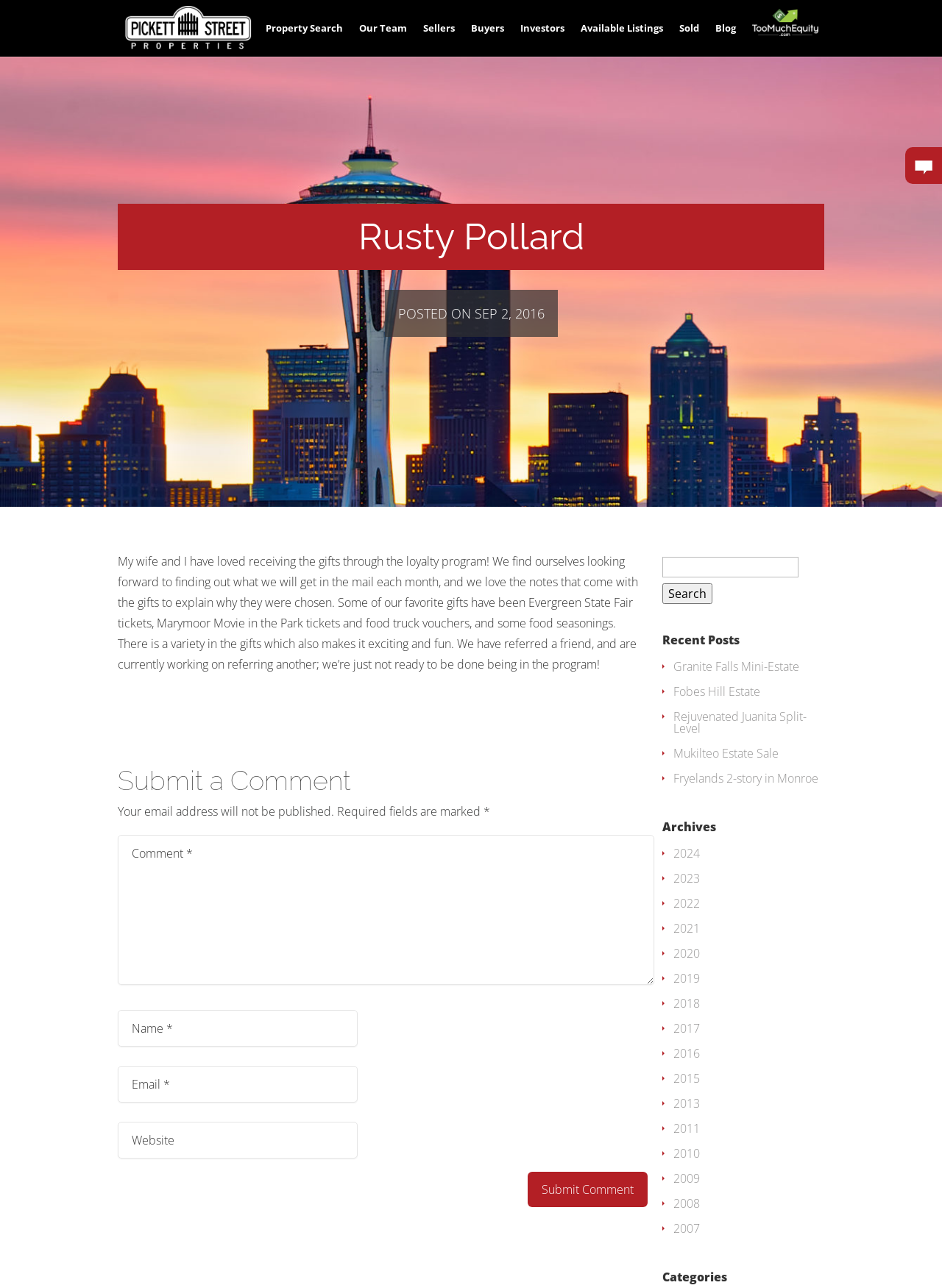Identify the bounding box coordinates of the section to be clicked to complete the task described by the following instruction: "View the 'Property Search' page". The coordinates should be four float numbers between 0 and 1, formatted as [left, top, right, bottom].

[0.275, 0.018, 0.371, 0.044]